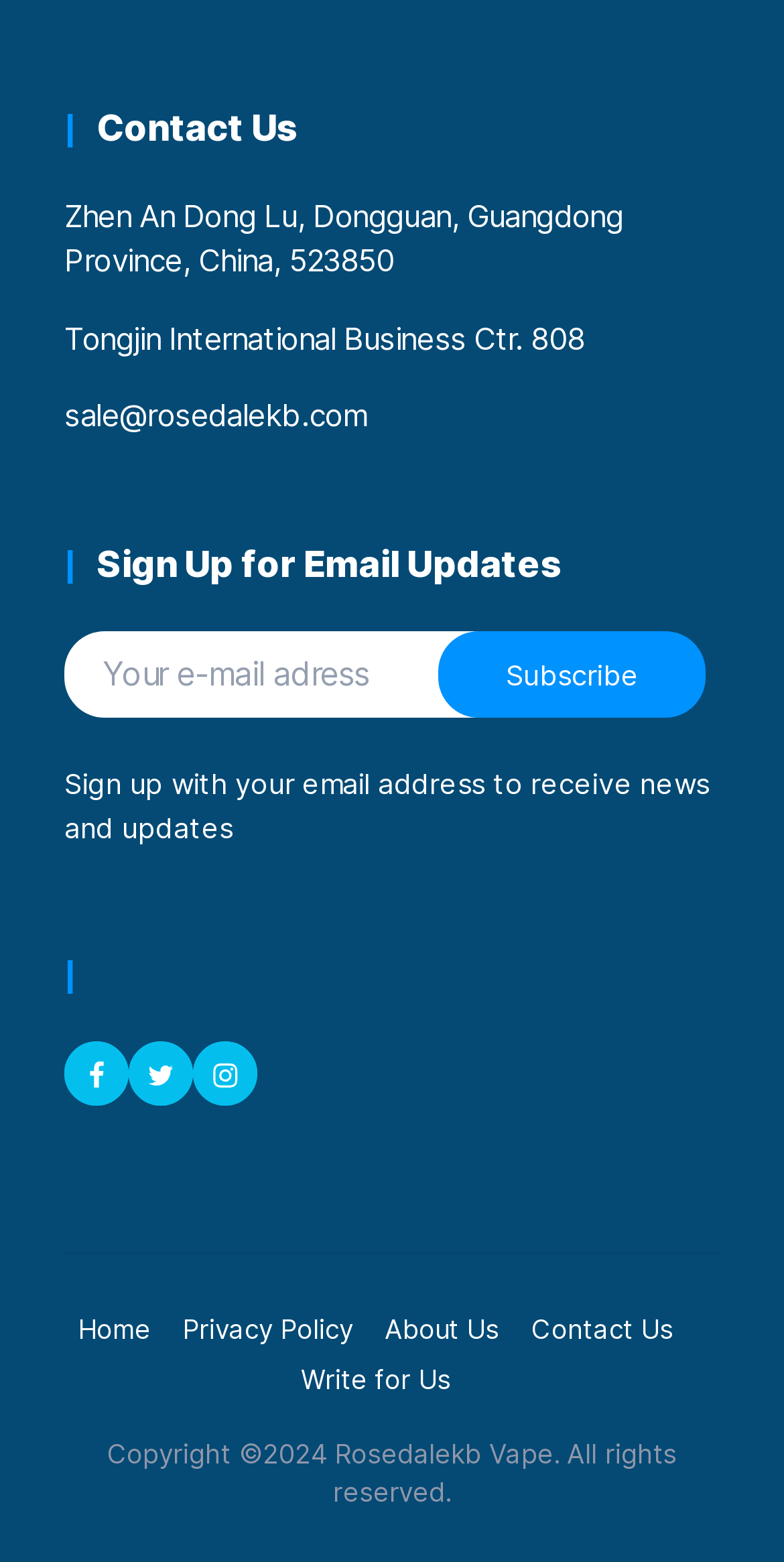Using the description "name="email" placeholder="Your e-mail adress"", predict the bounding box of the relevant HTML element.

[0.082, 0.404, 0.617, 0.459]